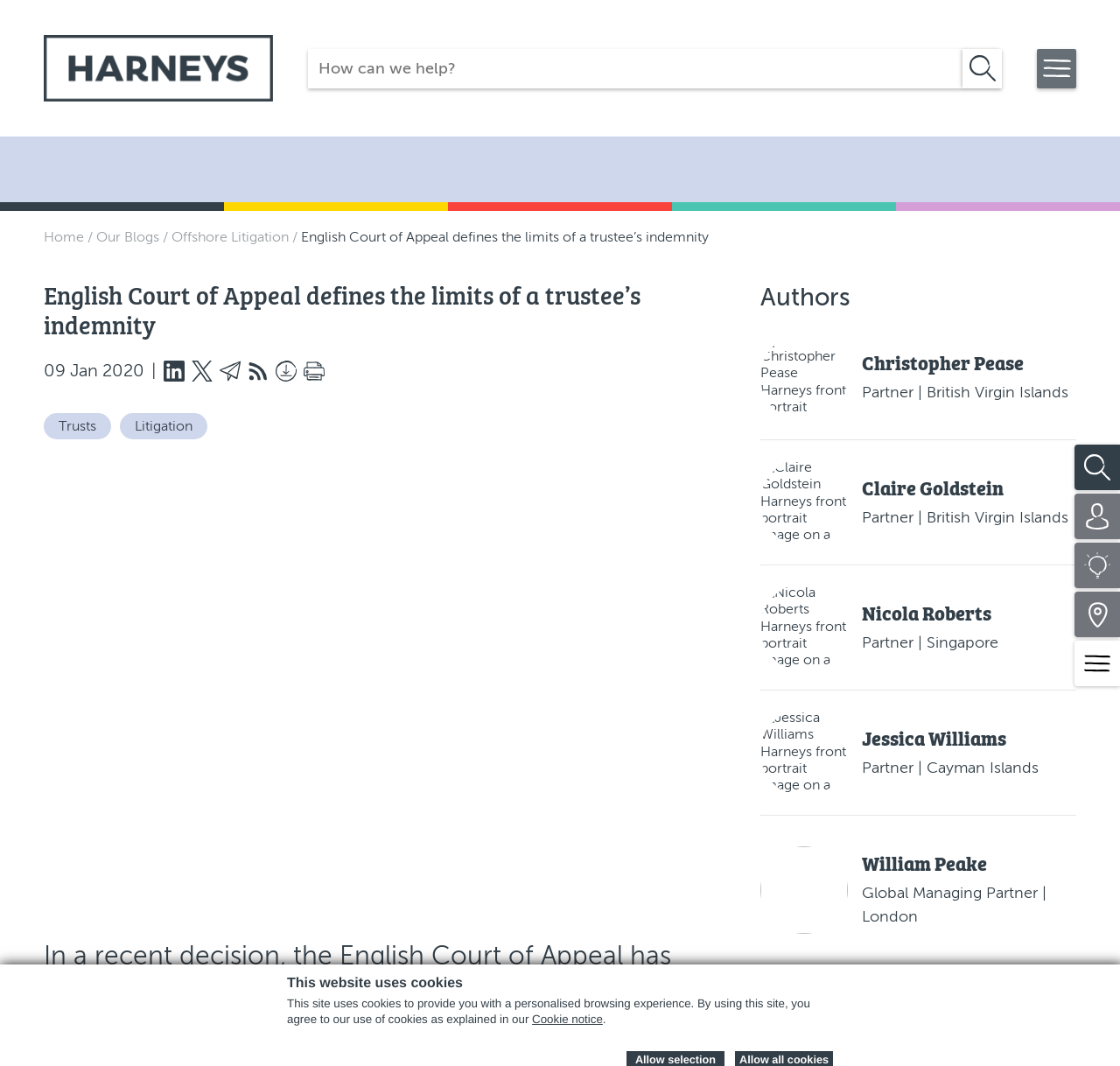Utilize the information from the image to answer the question in detail:
What is the location of the law firm's office?

The location of the law firm's office can be inferred from the text 'Partner | British Virgin Islands' associated with Christopher Pease and Claire Goldstein, indicating that they are based in the British Virgin Islands.